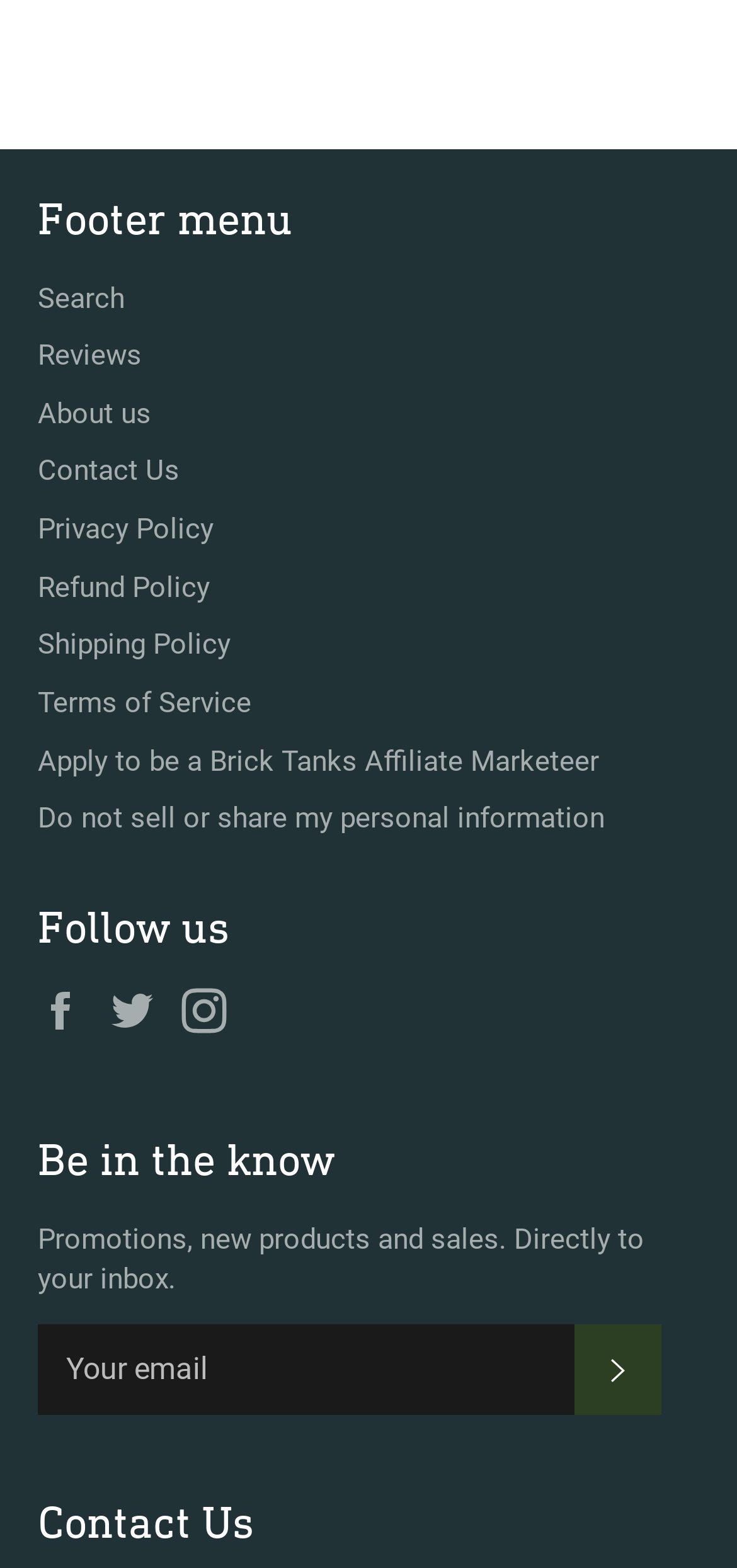What can users do with their email addresses?
Your answer should be a single word or phrase derived from the screenshot.

Subscribe to promotions